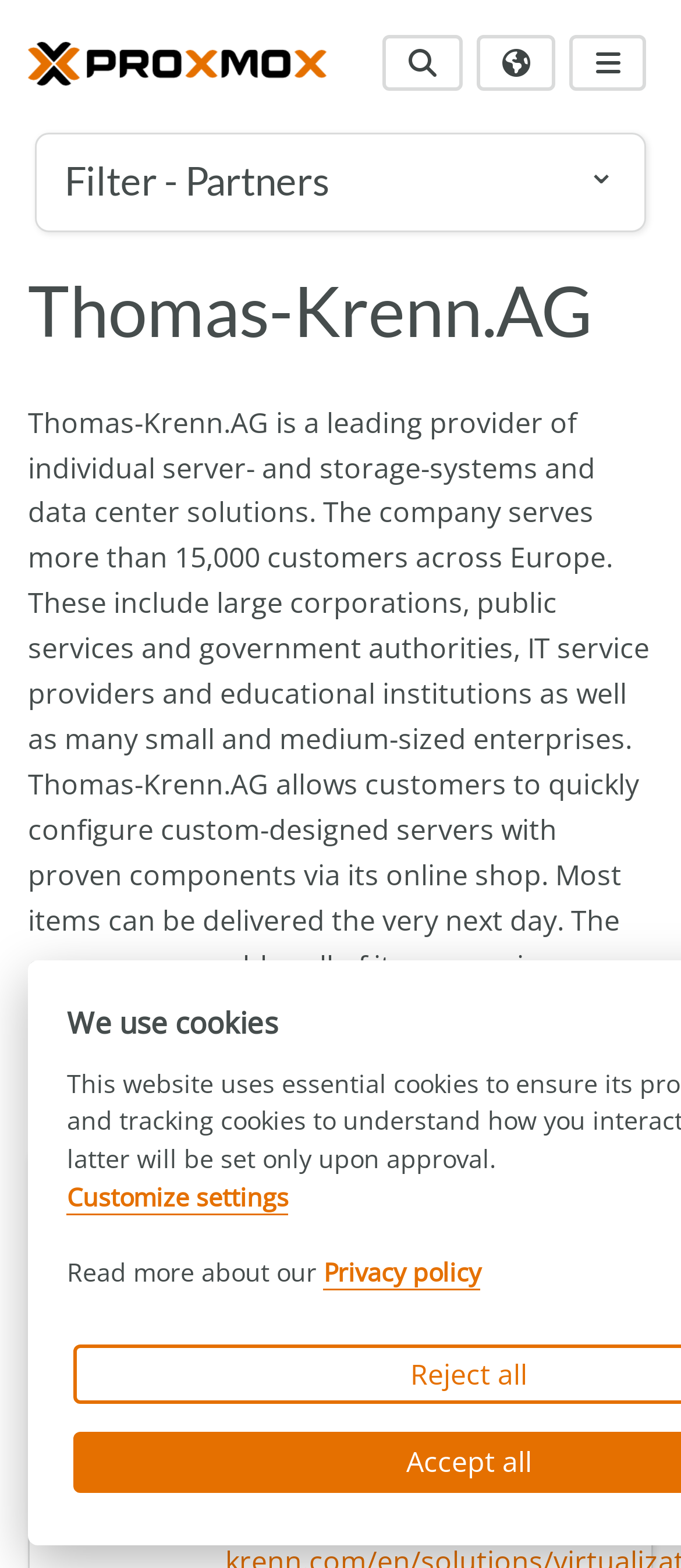Bounding box coordinates are given in the format (top-left x, top-left y, bottom-right x, bottom-right y). All values should be floating point numbers between 0 and 1. Provide the bounding box coordinate for the UI element described as: info@thomas-krenn.com

[0.331, 0.928, 0.81, 0.953]